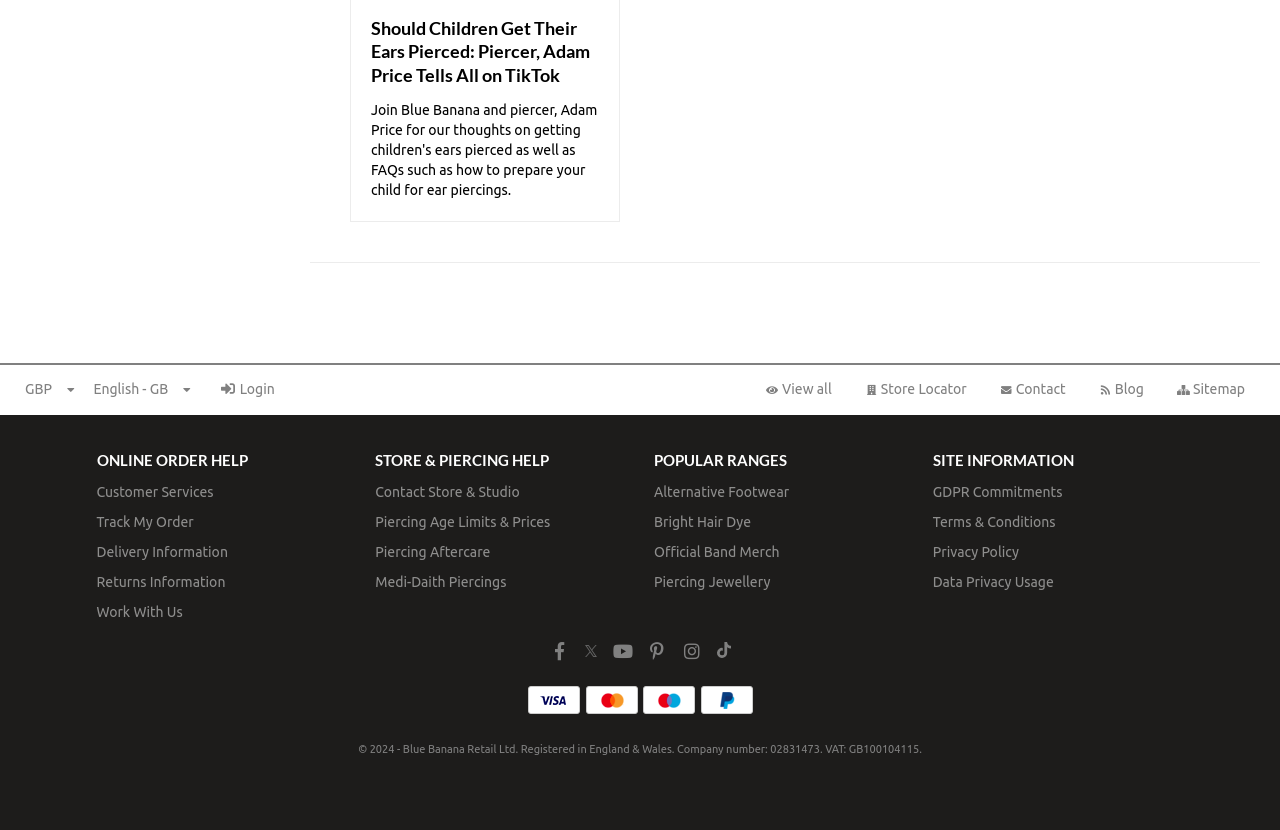Find the bounding box coordinates of the element to click in order to complete this instruction: "View all products". The bounding box coordinates must be four float numbers between 0 and 1, denoted as [left, top, right, bottom].

[0.587, 0.445, 0.661, 0.494]